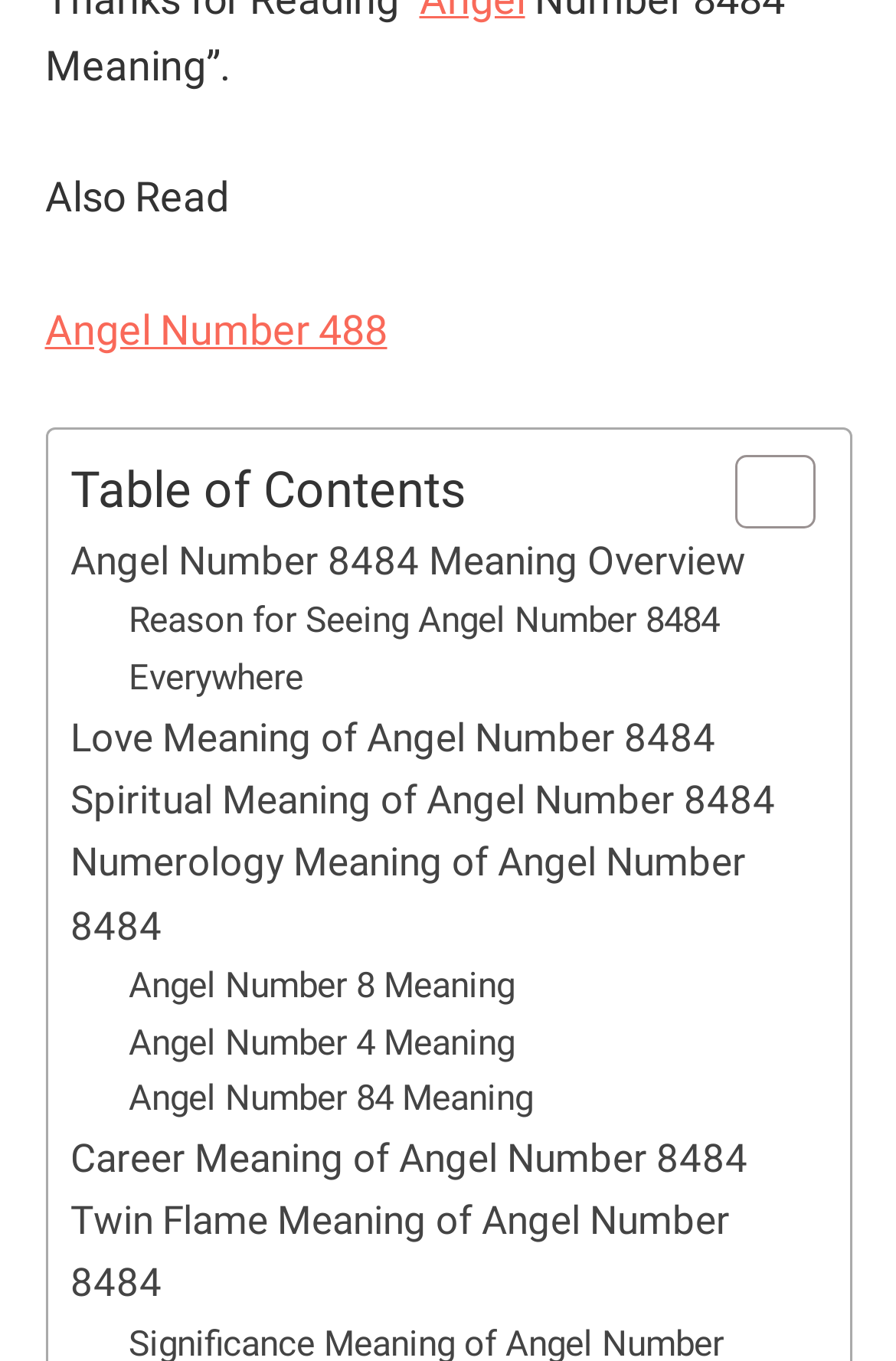How many links are there in the table of contents?
Answer the question with a single word or phrase by looking at the picture.

9